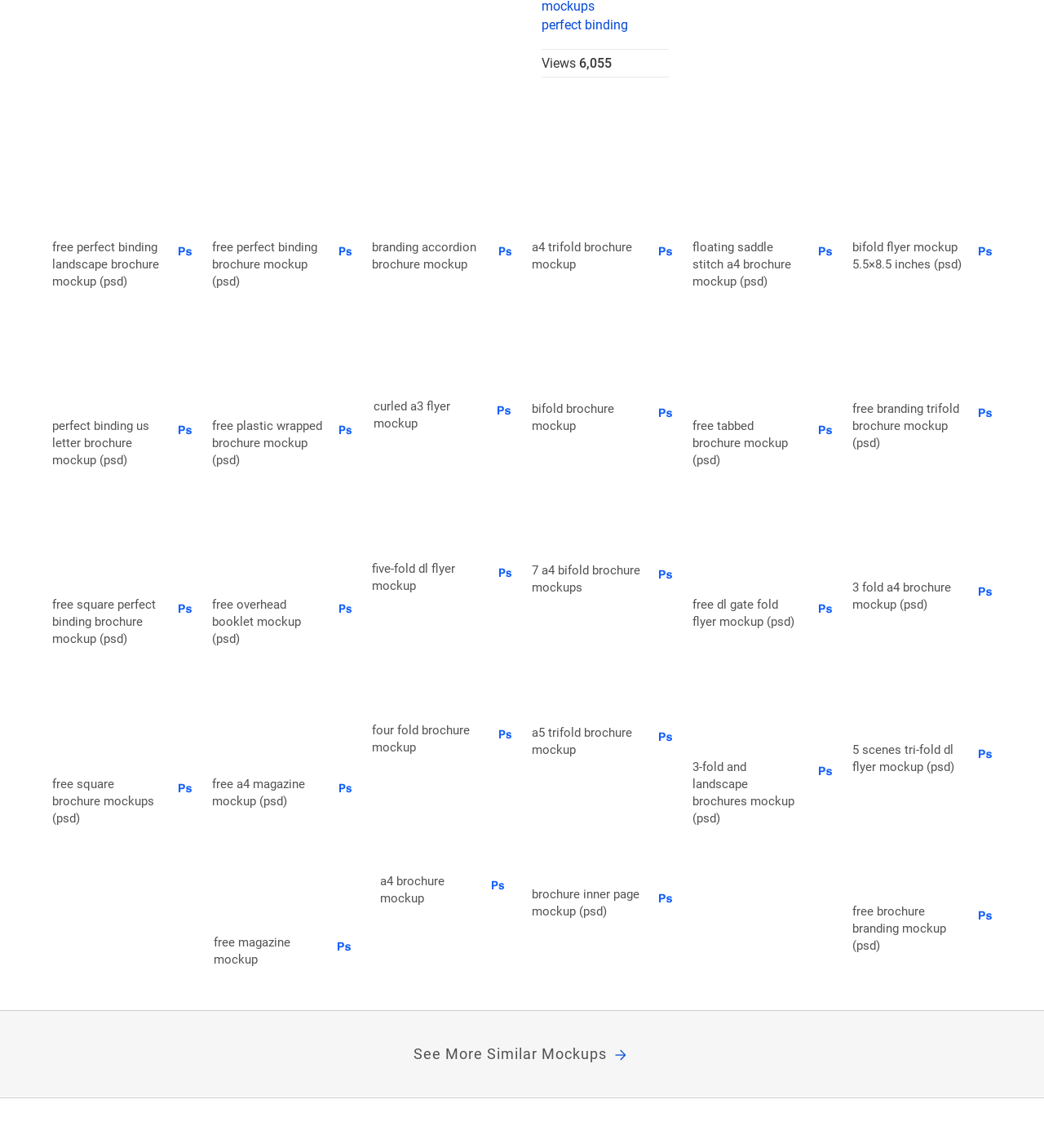How many brochure mockups are available?
Using the image, provide a detailed and thorough answer to the question.

I counted the number of links with 'mockup' in their text, and there are 15 of them.